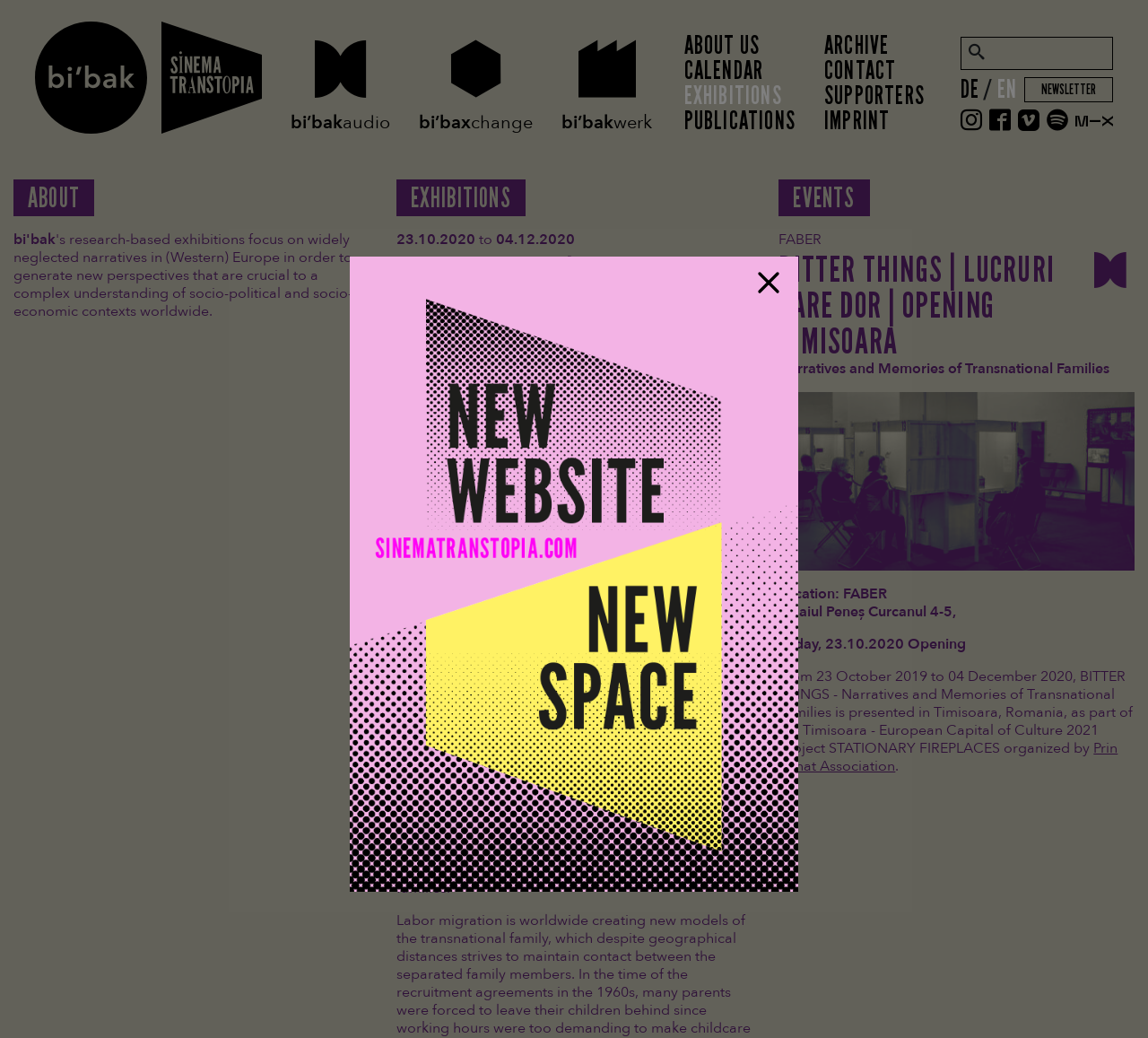What is the organization behind the exhibition project?
Please respond to the question with a detailed and well-explained answer.

I found the answer by looking at the text content of the webpage, specifically the sentence 'BITTER THINGS is a research-based exhibition project by bi’bak', which suggests that bi’bak is the organization behind the exhibition project.